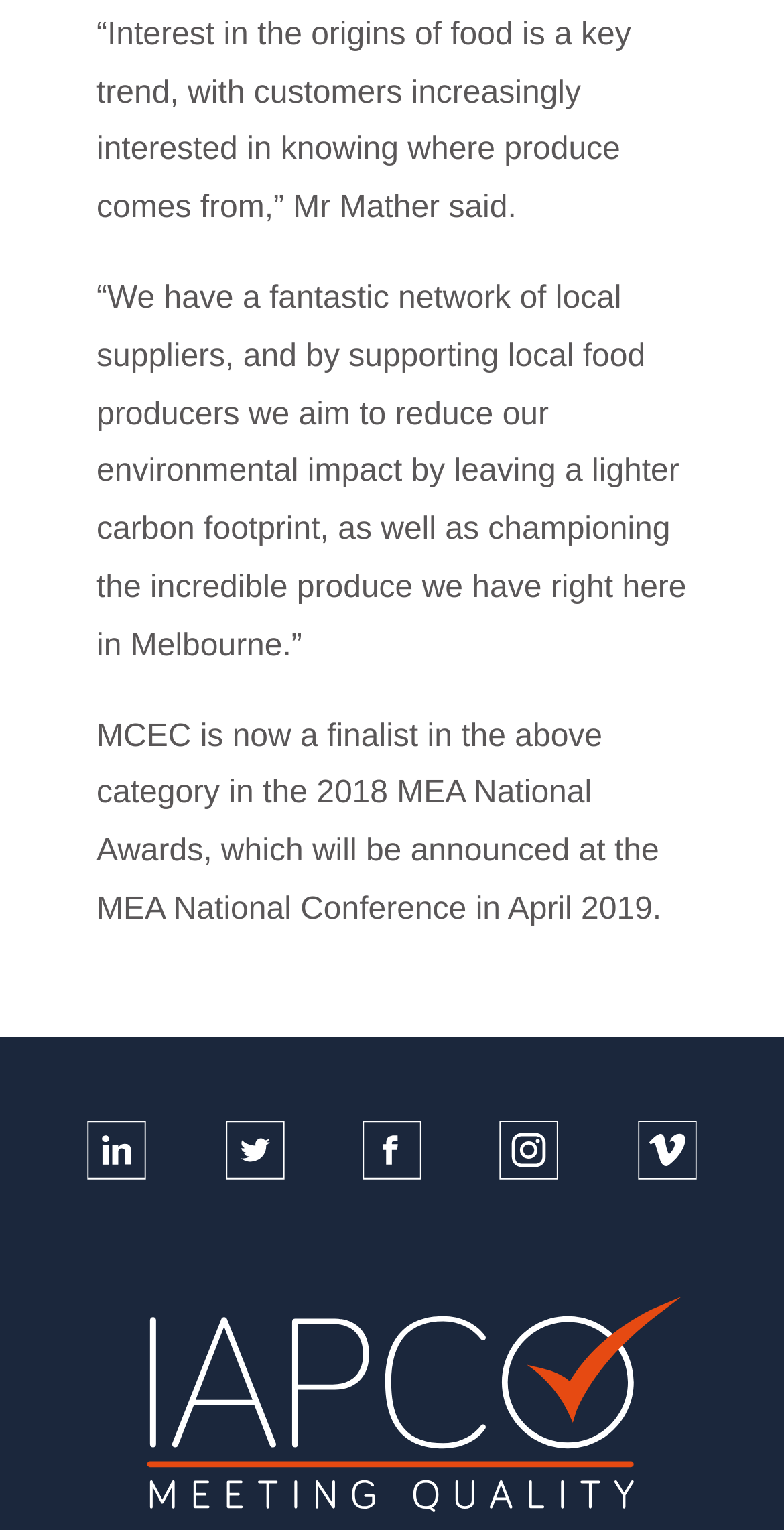Locate the bounding box of the UI element with the following description: "Instagram".

[0.614, 0.72, 0.737, 0.783]